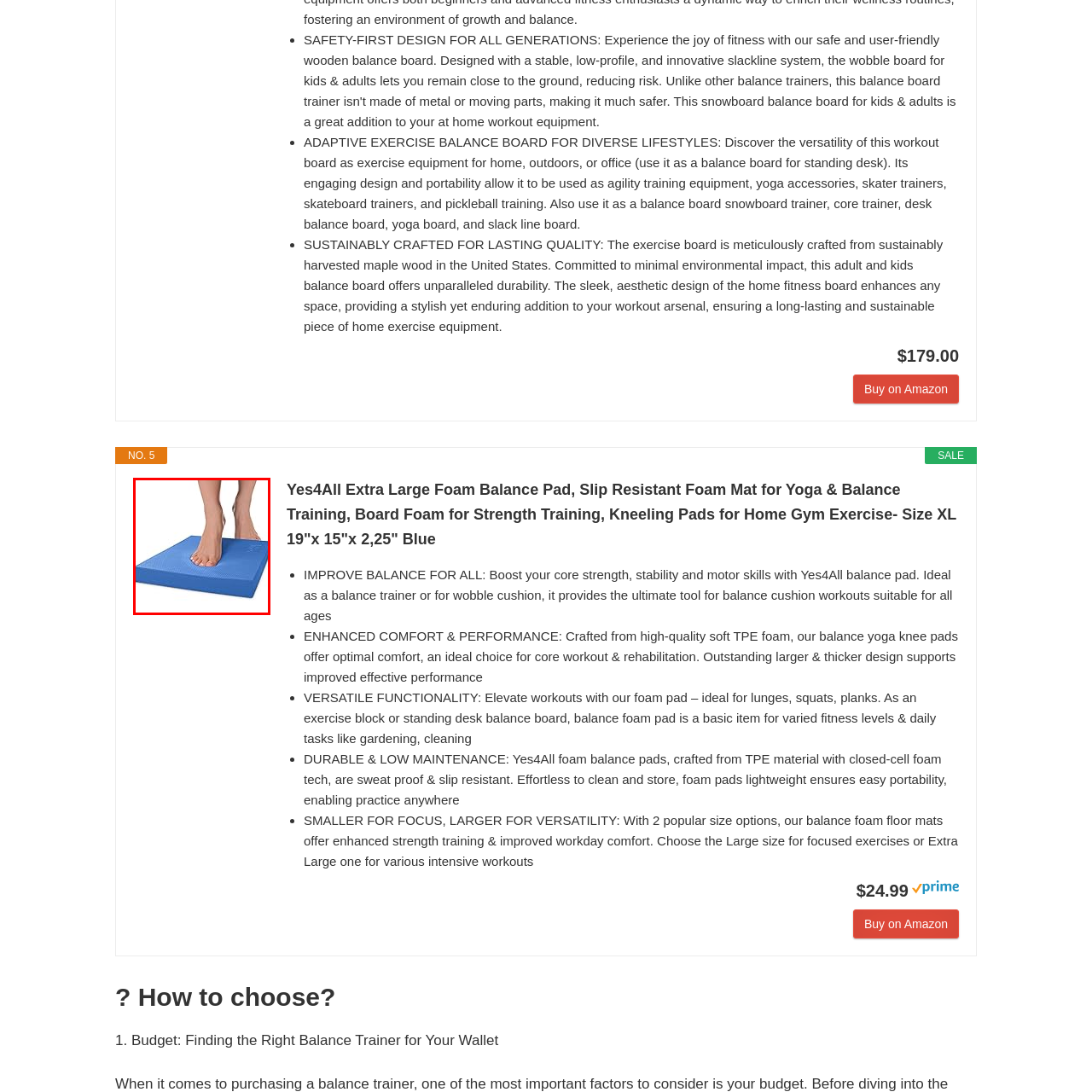Thoroughly describe the contents of the image enclosed in the red rectangle.

The image showcases the **Yes4All Extra Large Foam Balance Pad**, designed for yoga, balance training, and various exercises. The vibrant blue pad features a textured surface, providing slip resistance and enhanced grip, ideal for stability workouts. It is large enough to accommodate different standing positions, making it perfect for enhancing core strength, stability, and motor skills. The pad is made from high-quality TPE foam, ensuring comfort during core workouts and rehabilitation exercises. Its versatility allows it to be utilized effectively as a balance trainer, wobble cushion, or for exercises like lunges and squats. Whether used at home, in the gym, or for rehabilitation, this durable and easy-to-clean balance pad is a valuable addition to any fitness routine.